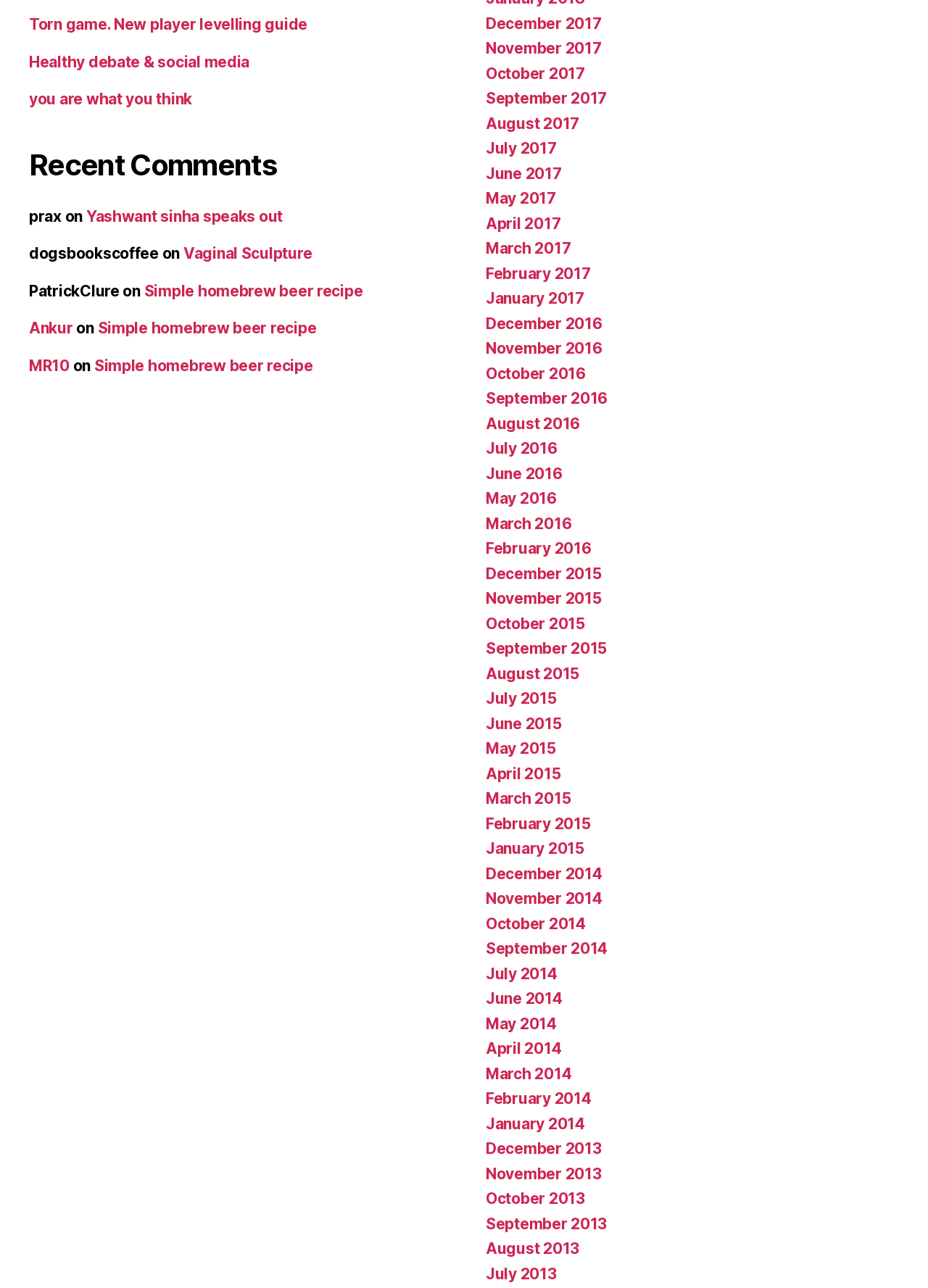Please determine the bounding box coordinates of the section I need to click to accomplish this instruction: "Read the post by 'prax'".

[0.031, 0.161, 0.066, 0.175]